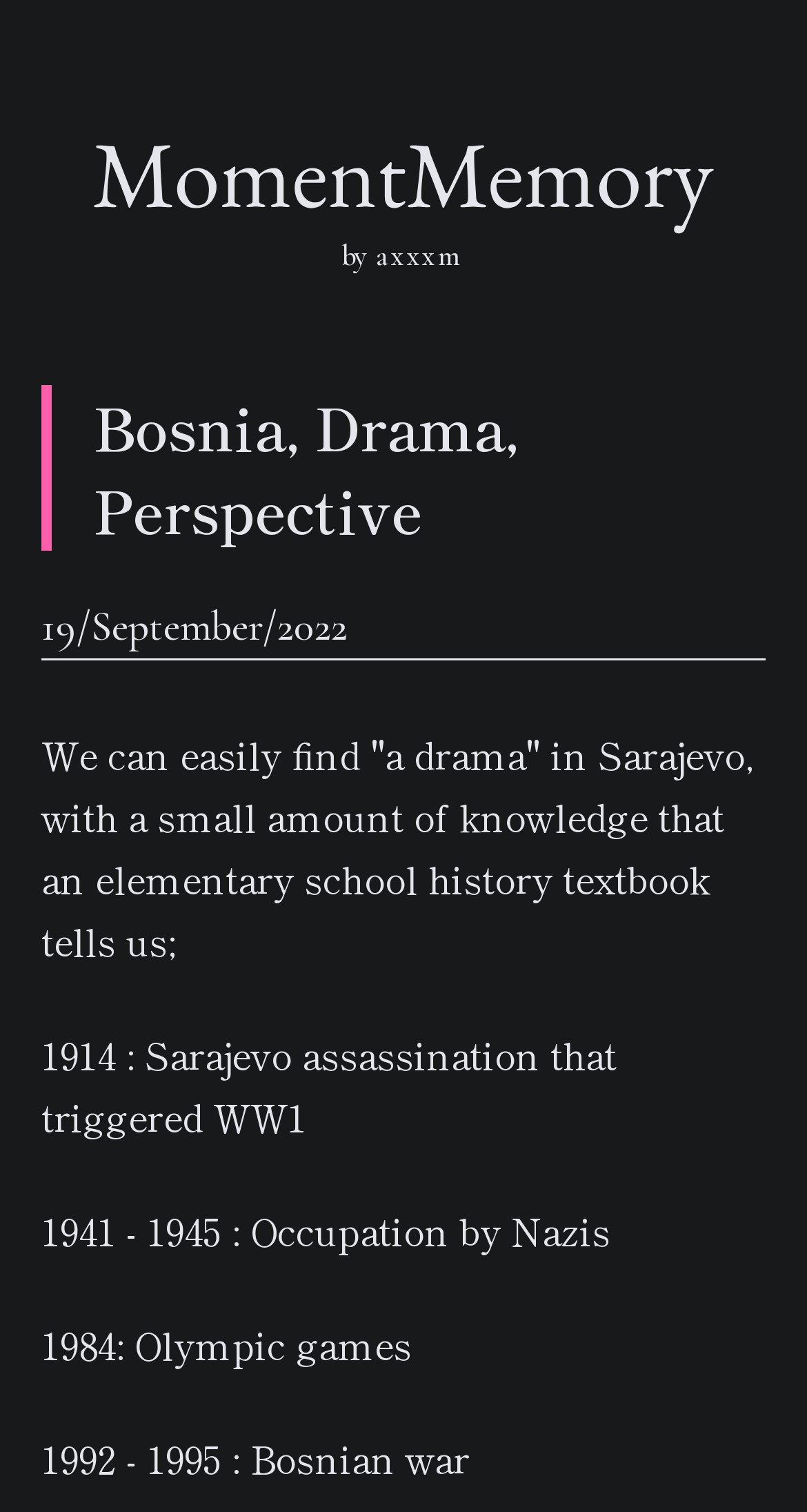What is the date of the Olympic games mentioned?
From the image, provide a succinct answer in one word or a short phrase.

1984